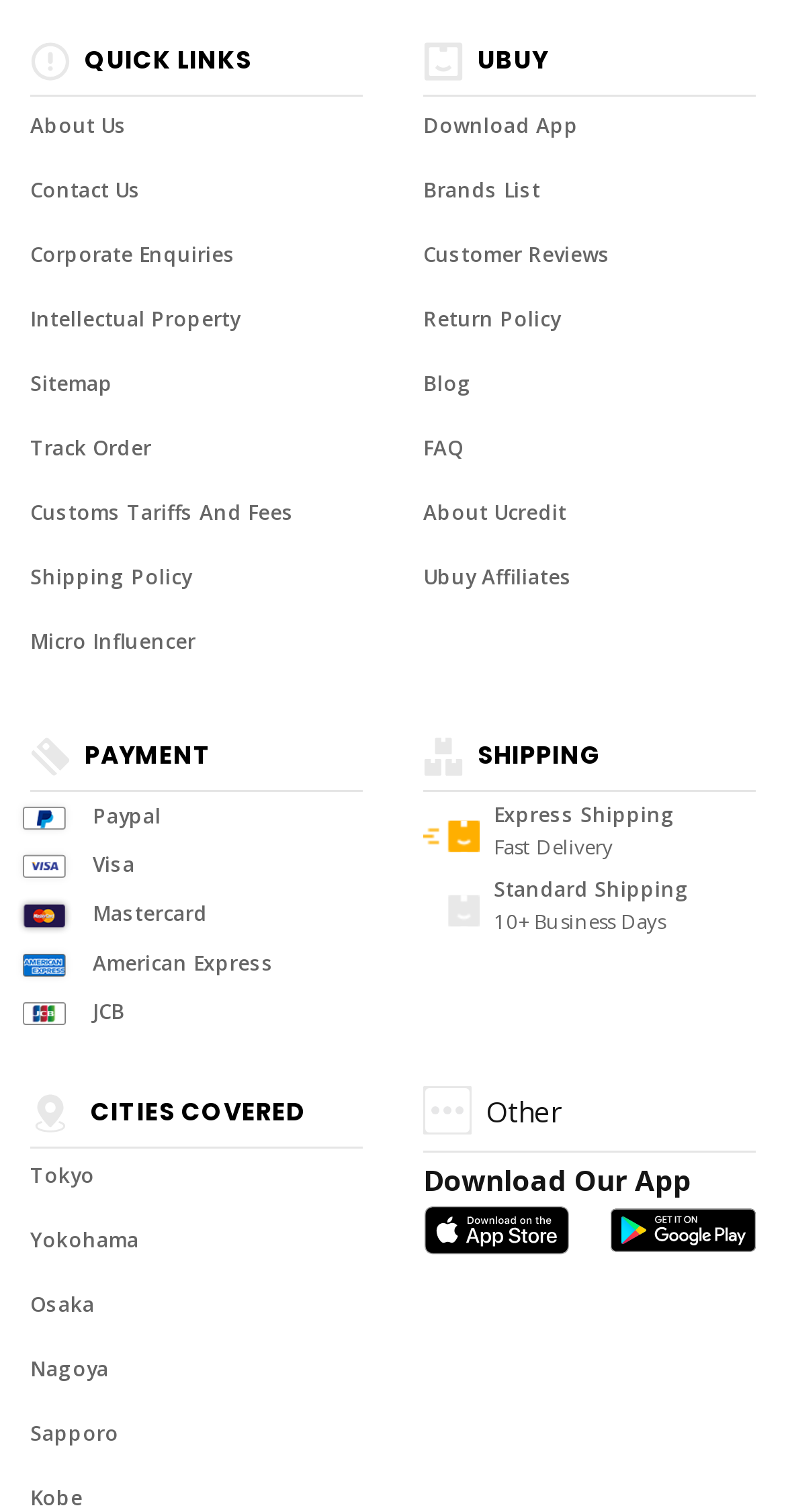Please predict the bounding box coordinates of the element's region where a click is necessary to complete the following instruction: "Download App". The coordinates should be represented by four float numbers between 0 and 1, i.e., [left, top, right, bottom].

[0.538, 0.073, 0.736, 0.091]